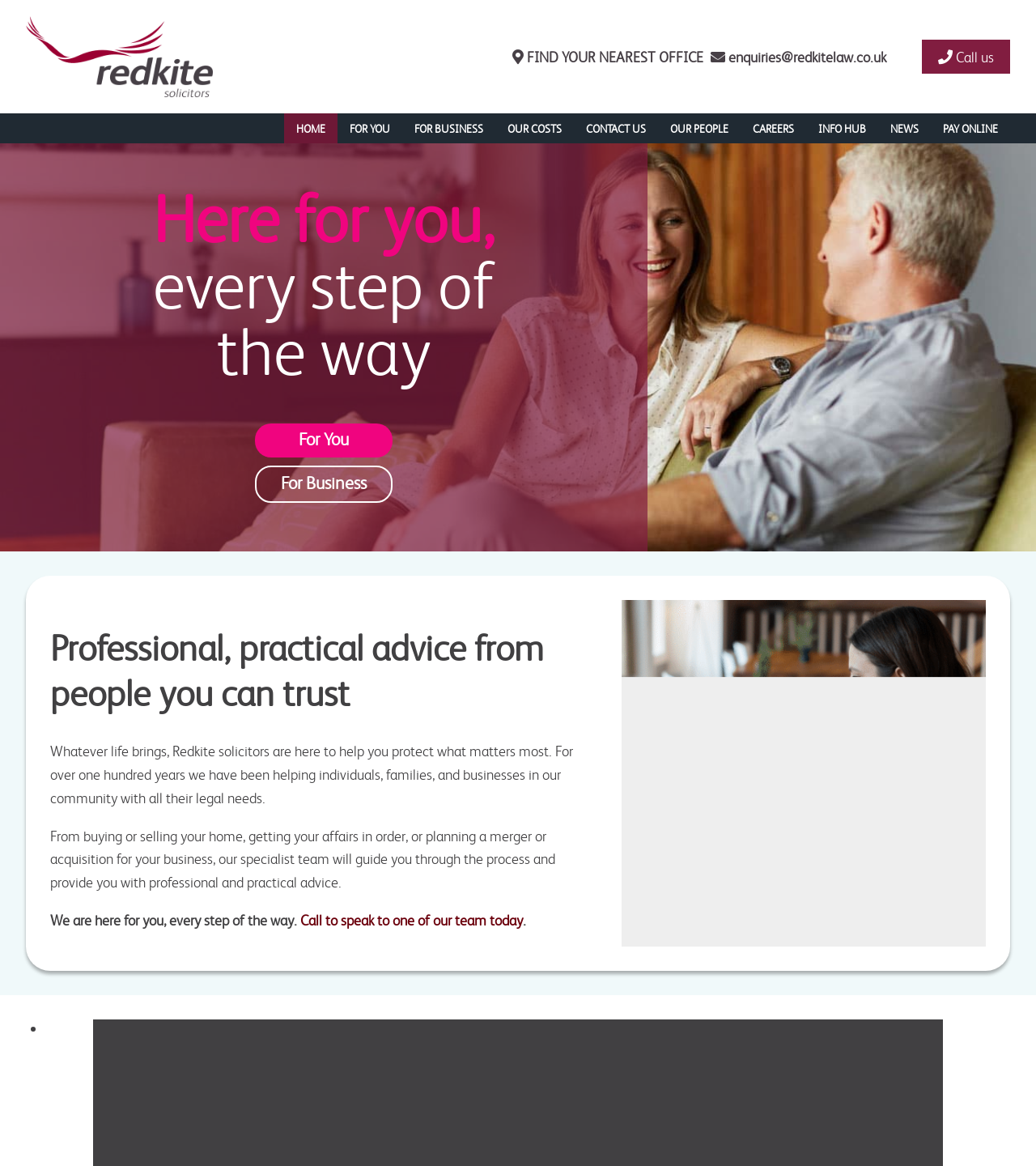How many office locations are listed?
Look at the image and answer the question with a single word or phrase.

21